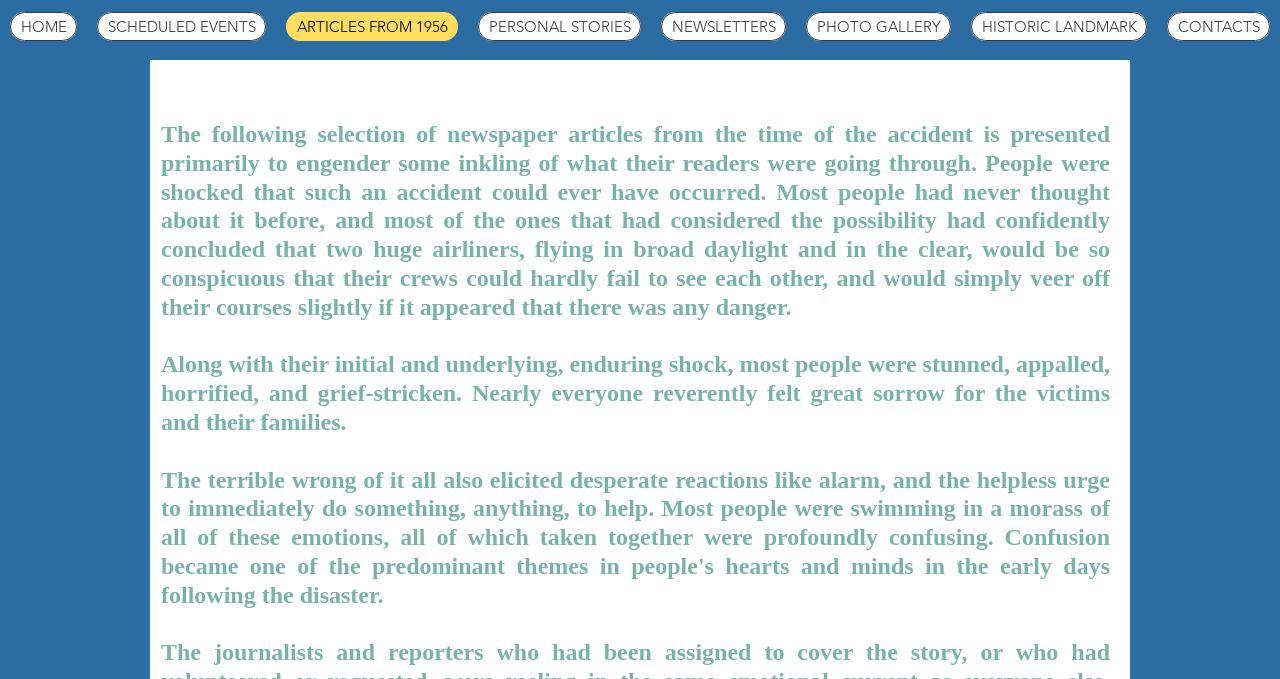What is the main topic of the webpage?
From the image, respond using a single word or phrase.

Airplane accident